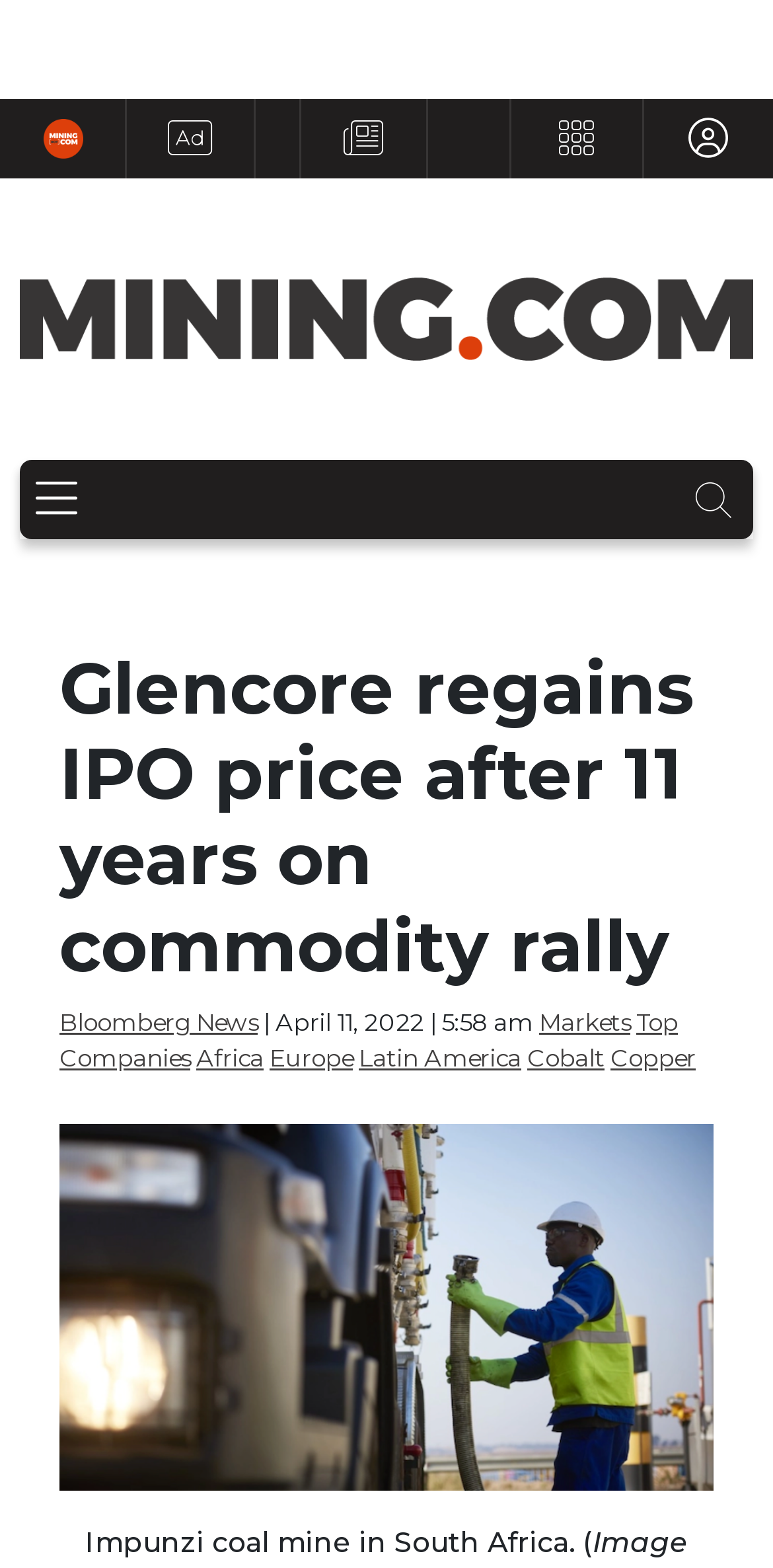What is the source of the article?
Based on the image content, provide your answer in one word or a short phrase.

Bloomberg News